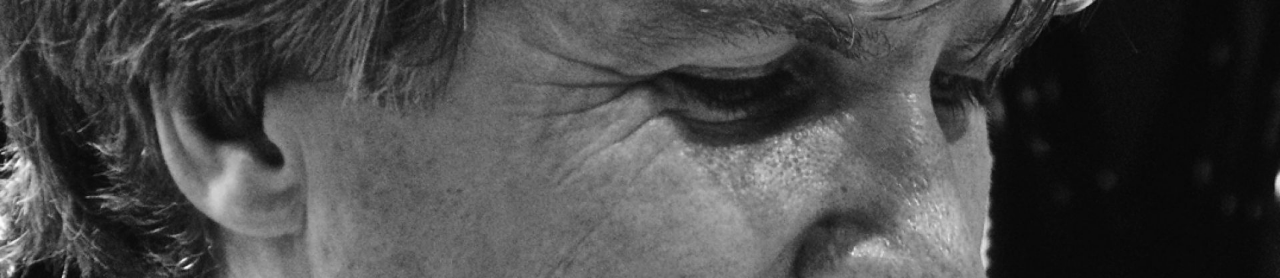Give an in-depth summary of the scene depicted in the image.

This image presents a close-up, monochrome portrait that captures the thoughtful expression of an individual, likely an artist, immersed in contemplation. The focus on the side of the face reveals detailed features such as hair that falls softly over the forehead, hints of age in the skin's texture, and a look of introspection, possibly while engaging with their work or ideas. The surrounding darkness adds depth and context, enhancing the solemnity of the moment. This visual representation likely aligns with the themes of creativity and self-reflection prominent in the works of multiple artists, as suggested by the accompanying text related to "Axel Dielmann," who is noted for making "Multiples" and engaging in various fields of artistic expression.